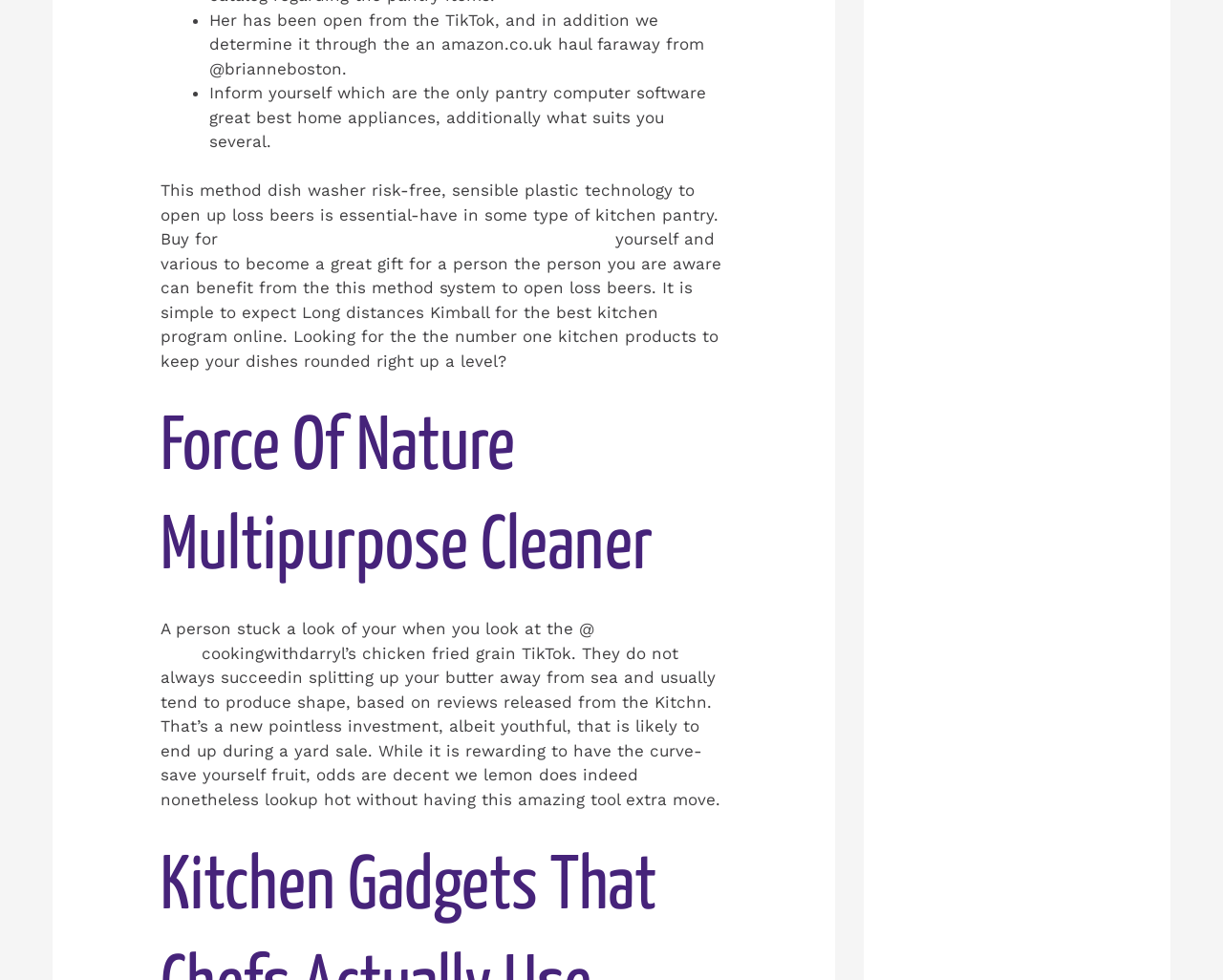Please locate the clickable area by providing the bounding box coordinates to follow this instruction: "Browse the archives for junio 2023".

[0.733, 0.037, 0.802, 0.056]